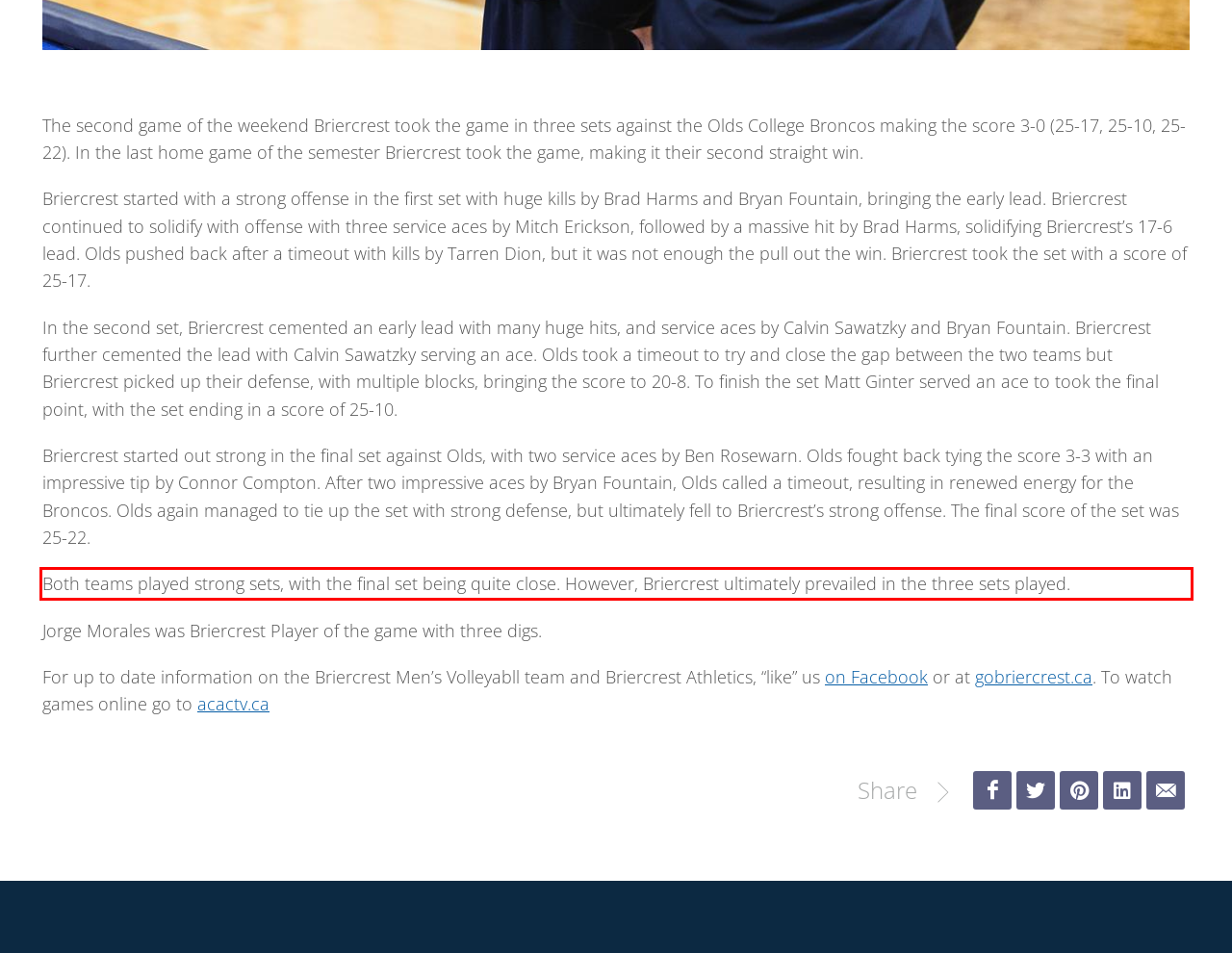Identify the text within the red bounding box on the webpage screenshot and generate the extracted text content.

Both teams played strong sets, with the final set being quite close. However, Briercrest ultimately prevailed in the three sets played.